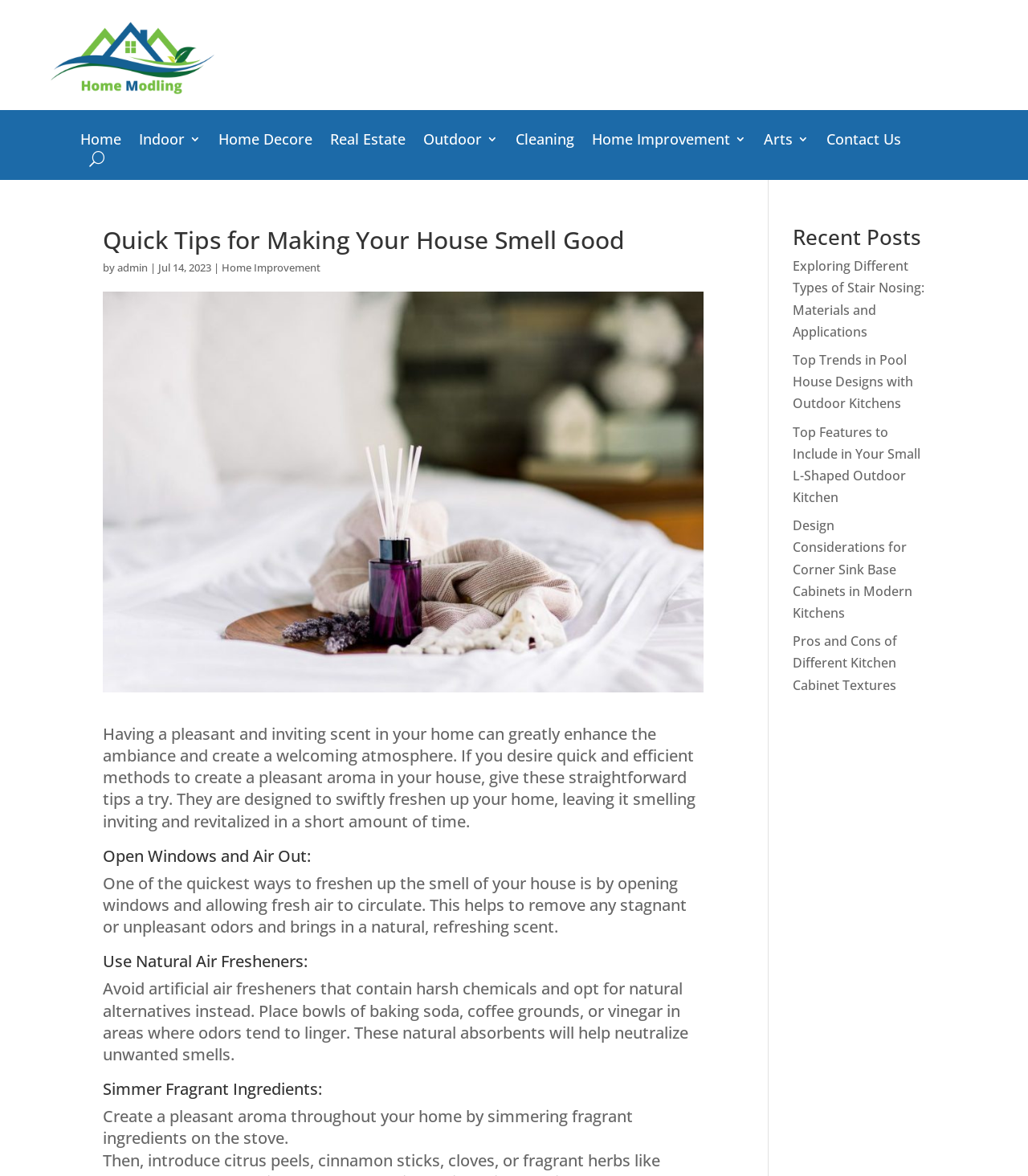Please examine the image and provide a detailed answer to the question: What is the third tip for making a house smell good?

I read the article's content and found that the third tip is to simmer fragrant ingredients on the stove to create a pleasant aroma throughout the house.